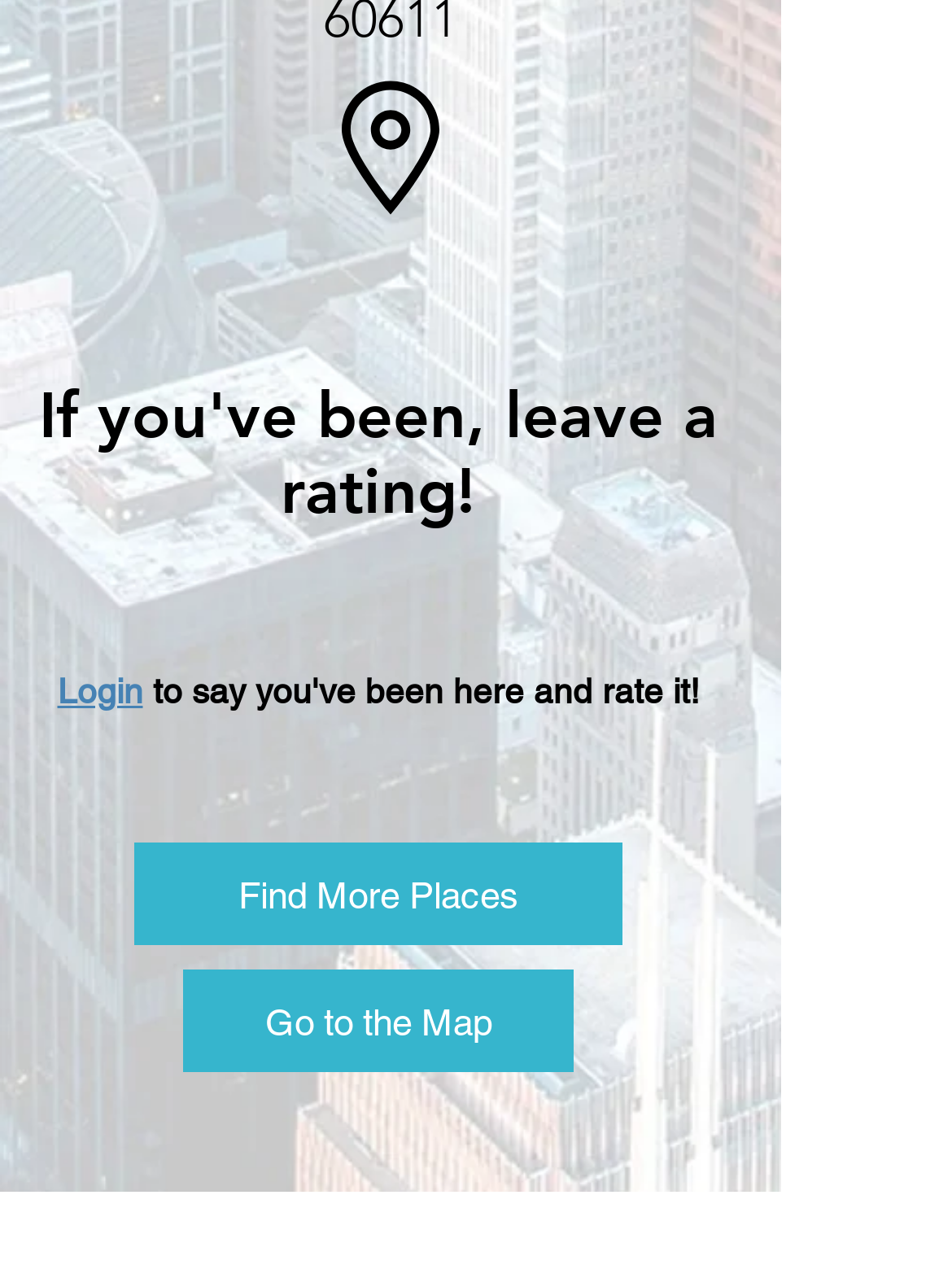Provide the bounding box coordinates for the UI element described in this sentence: "#comp-khw8gxpo svg [data-color="1"] {fill: #000000;}". The coordinates should be four float values between 0 and 1, i.e., [left, top, right, bottom].

[0.359, 0.064, 0.462, 0.17]